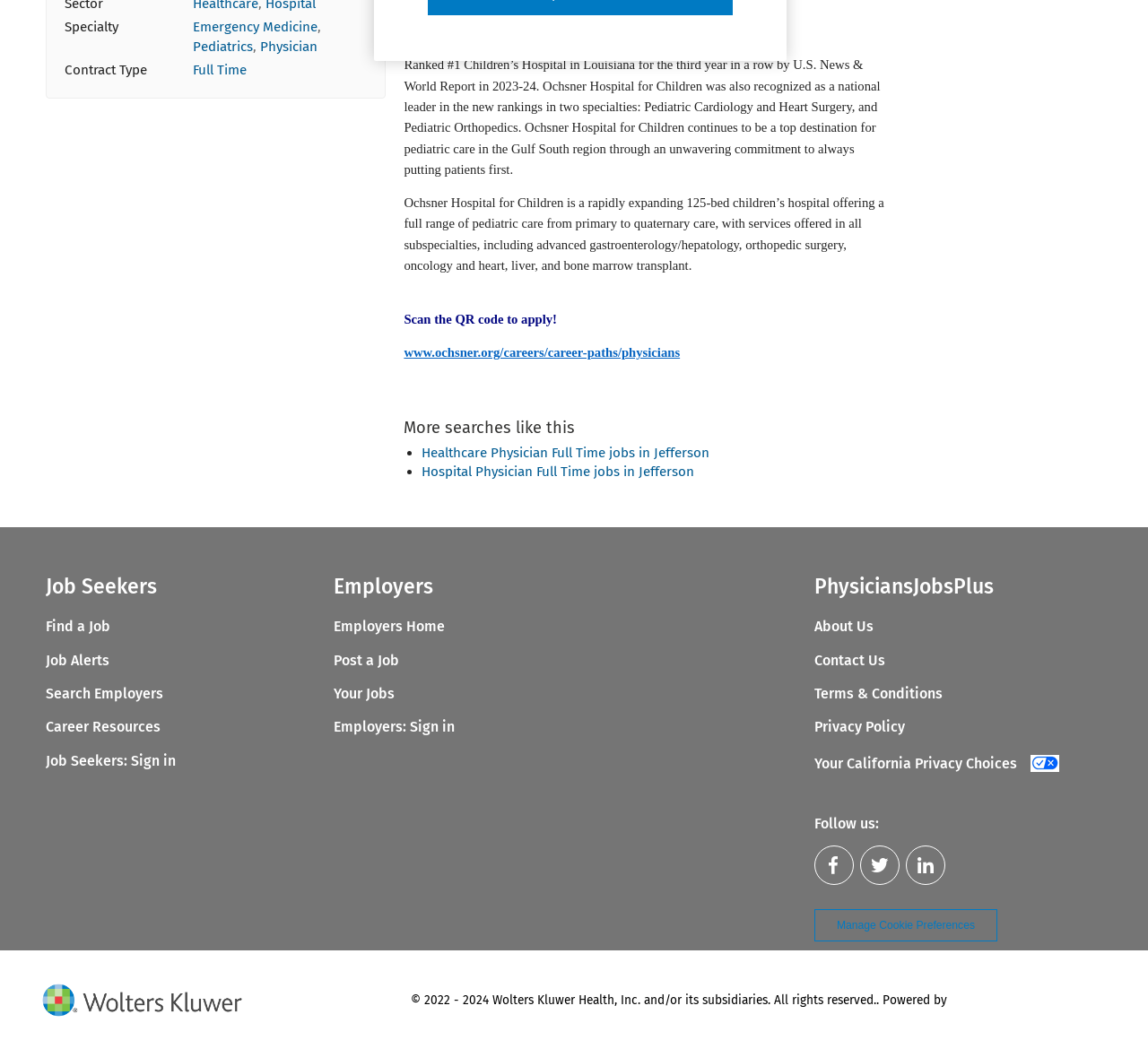Provide the bounding box coordinates of the HTML element described by the text: "Facebook". The coordinates should be in the format [left, top, right, bottom] with values between 0 and 1.

[0.709, 0.806, 0.743, 0.844]